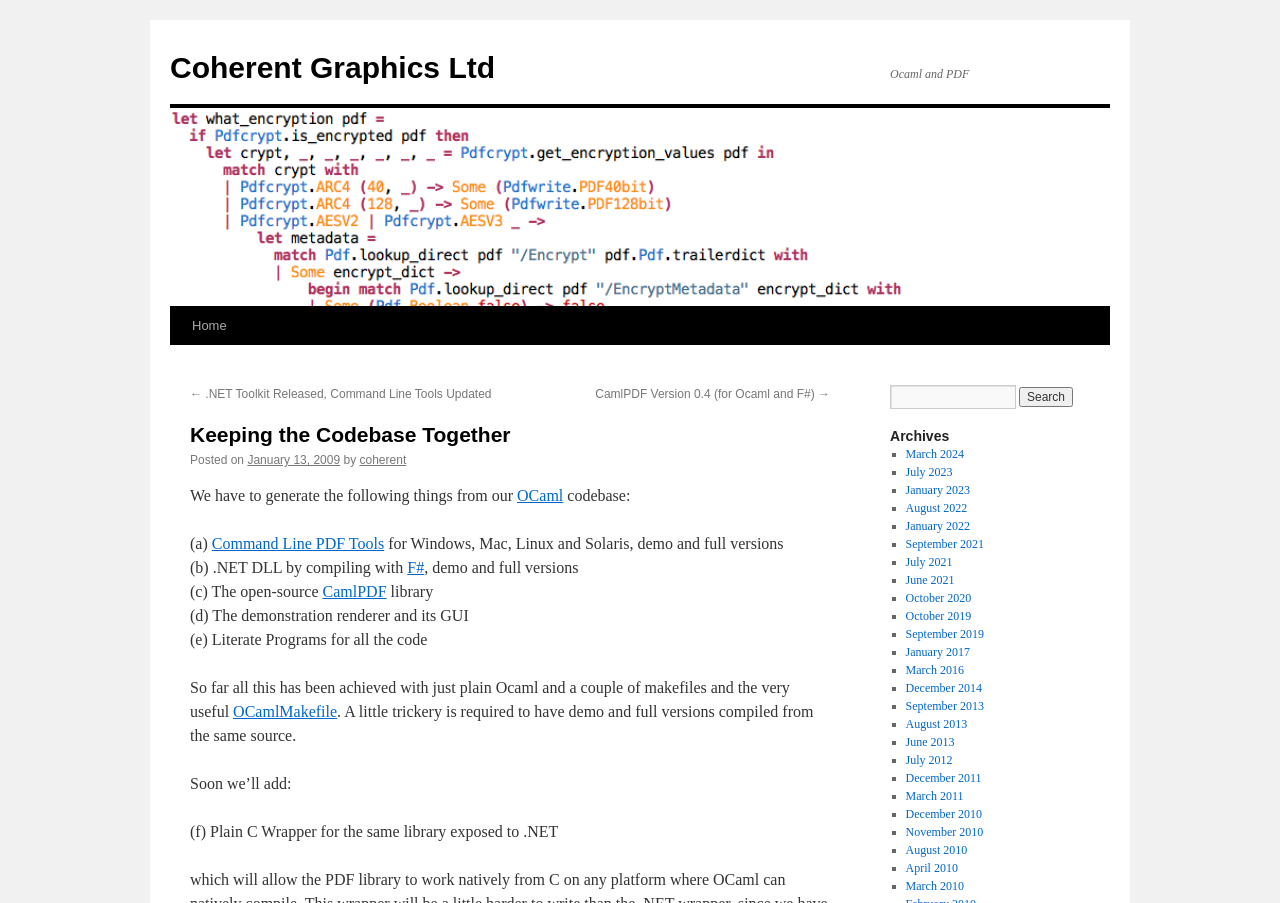Please predict the bounding box coordinates (top-left x, top-left y, bottom-right x, bottom-right y) for the UI element in the screenshot that fits the description: Skip to content

[0.132, 0.339, 0.148, 0.465]